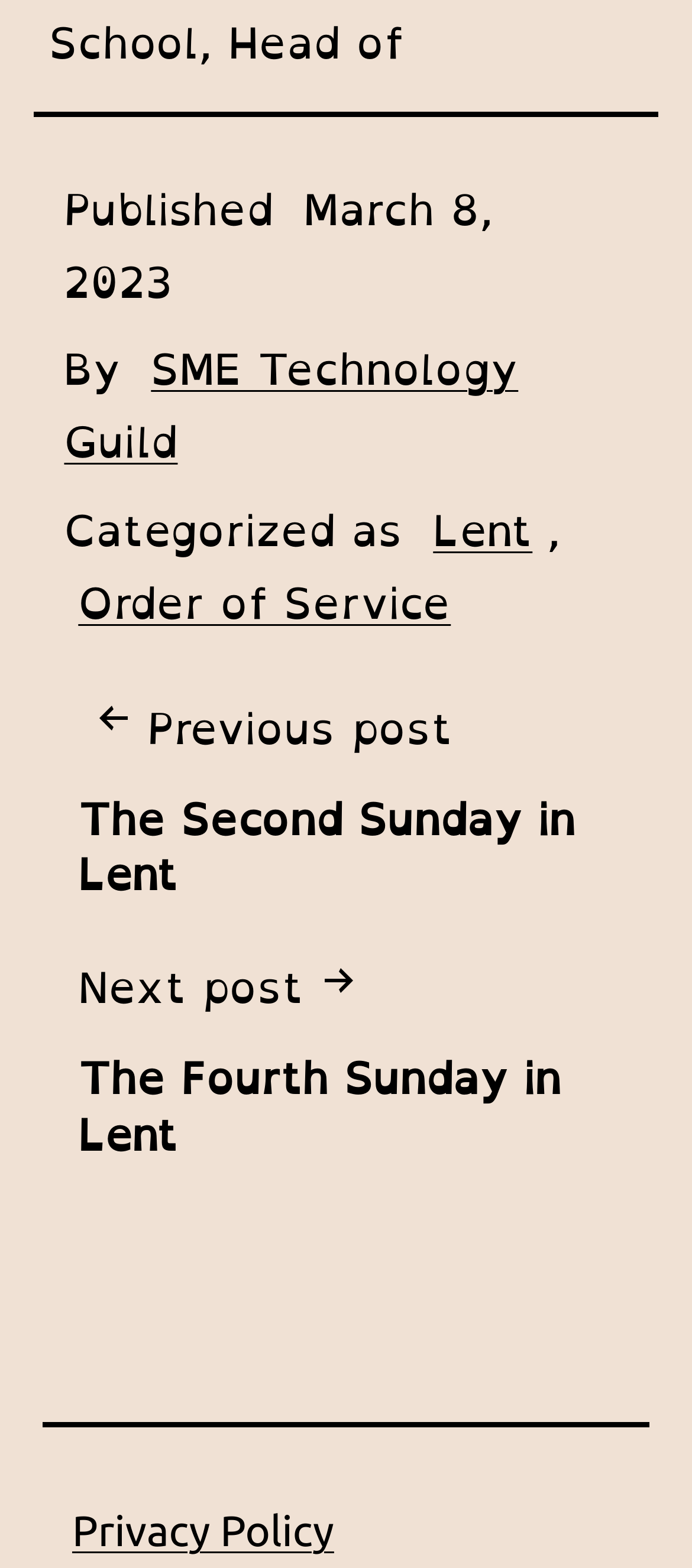Who is the author of the post?
Answer the question in a detailed and comprehensive manner.

The author of the post is mentioned in the footer section of the webpage, where it is written 'By SME Technology Guild'.